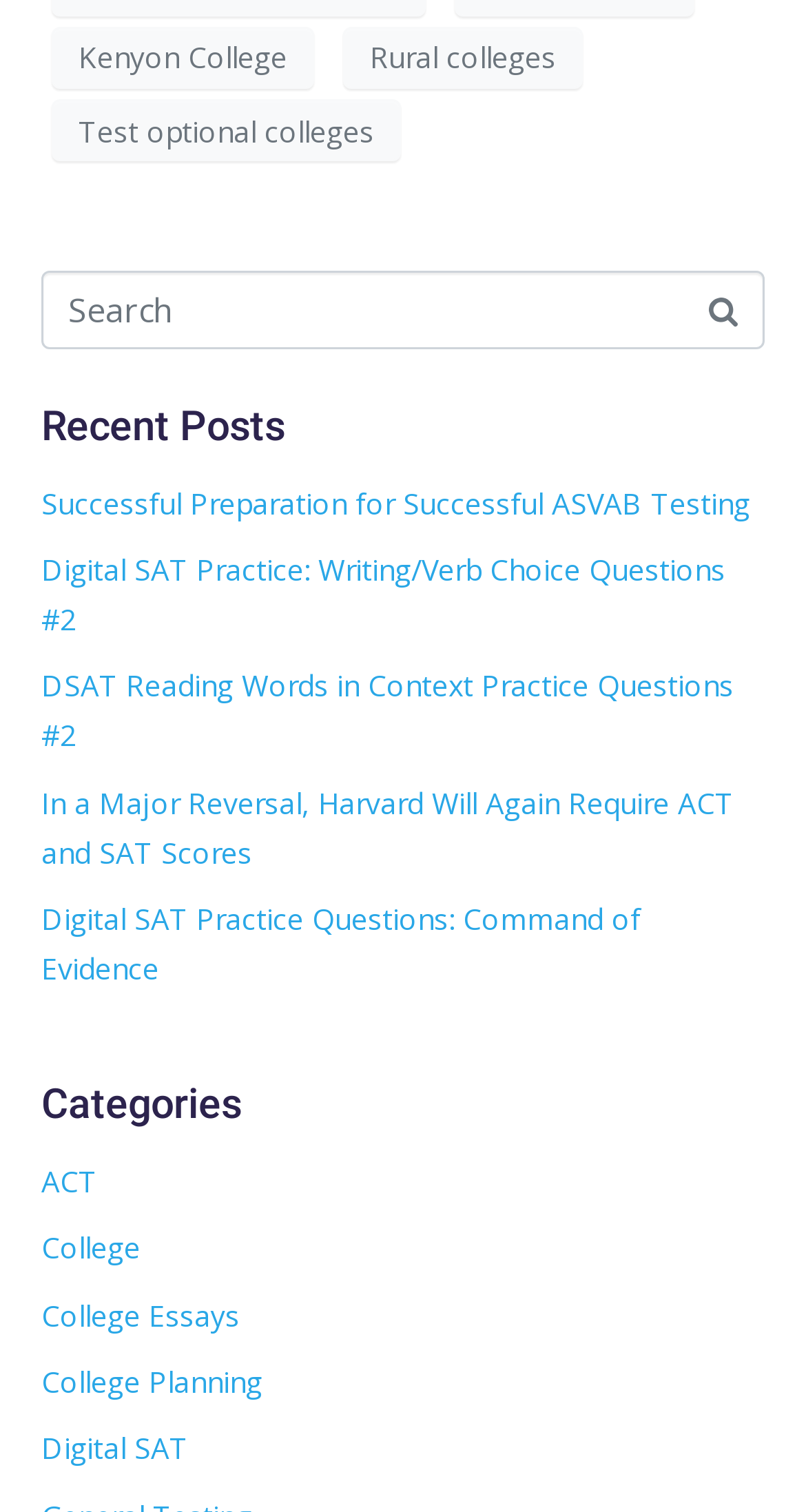Please find the bounding box for the UI component described as follows: "Test optional colleges".

[0.064, 0.066, 0.497, 0.107]